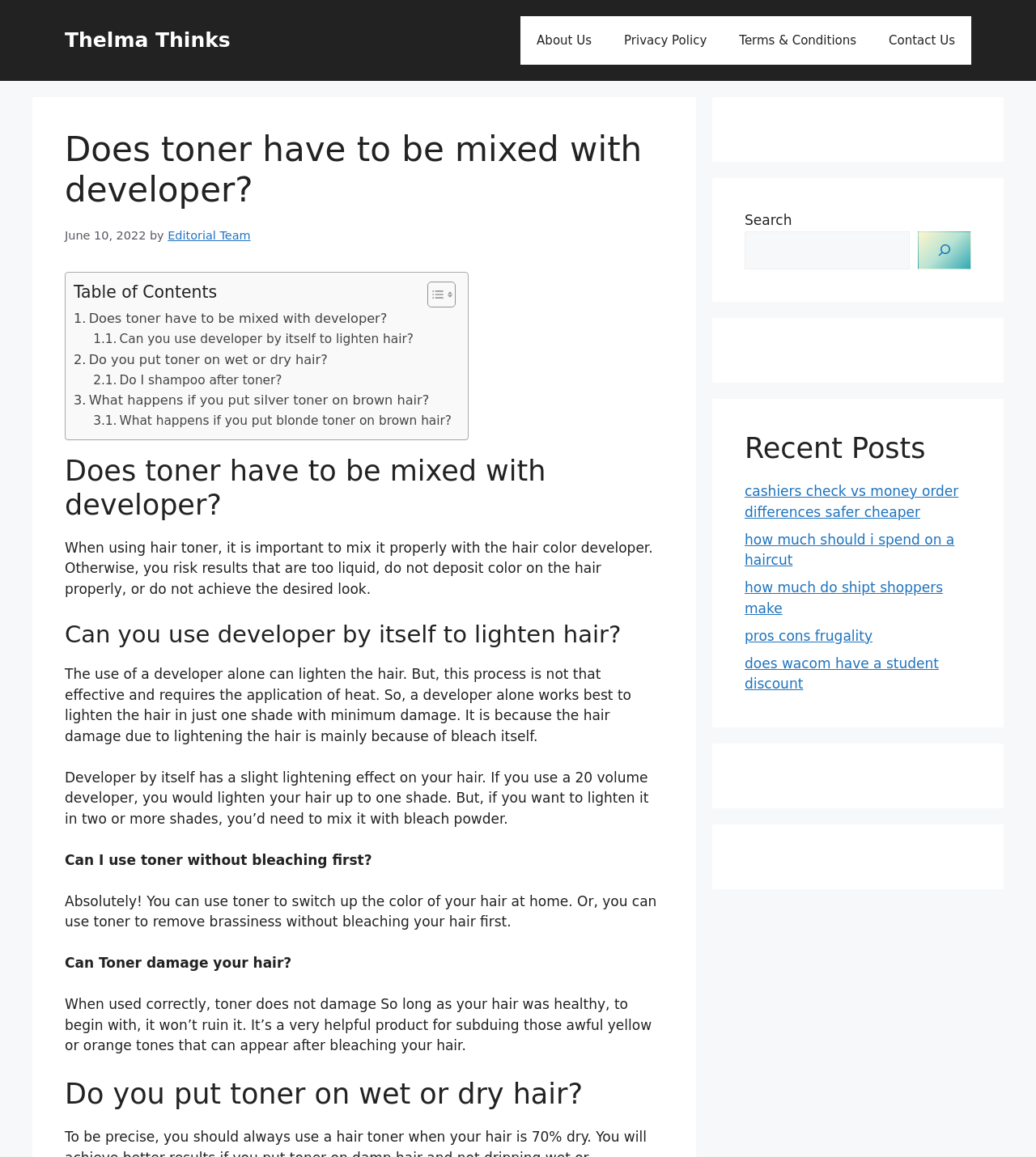Can you find the bounding box coordinates for the element that needs to be clicked to execute this instruction: "View the 'Recent Posts'"? The coordinates should be given as four float numbers between 0 and 1, i.e., [left, top, right, bottom].

[0.719, 0.373, 0.938, 0.402]